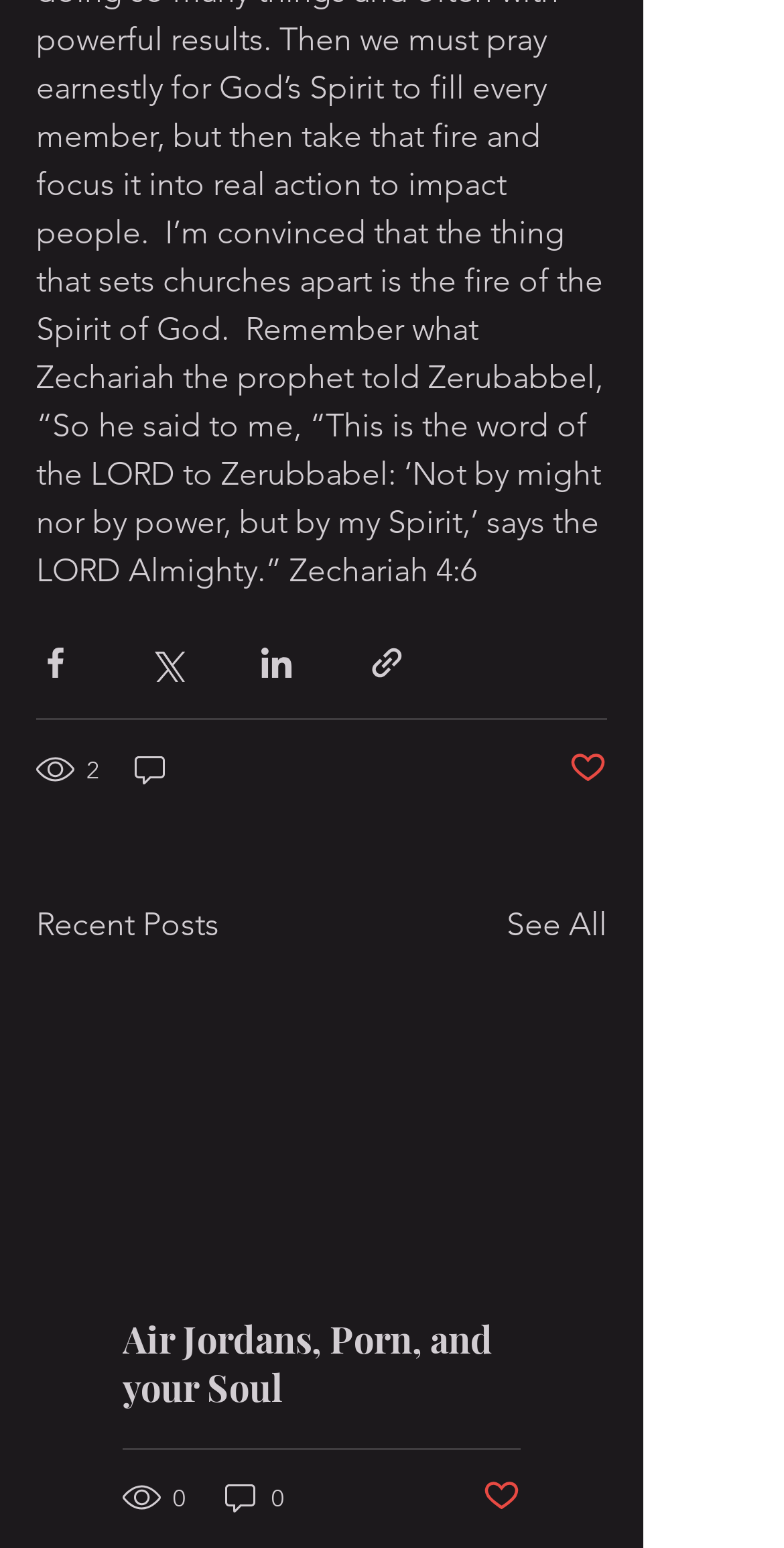Using the element description provided, determine the bounding box coordinates in the format (top-left x, top-left y, bottom-right x, bottom-right y). Ensure that all values are floating point numbers between 0 and 1. Element description: parent_node: 2

[0.167, 0.484, 0.221, 0.511]